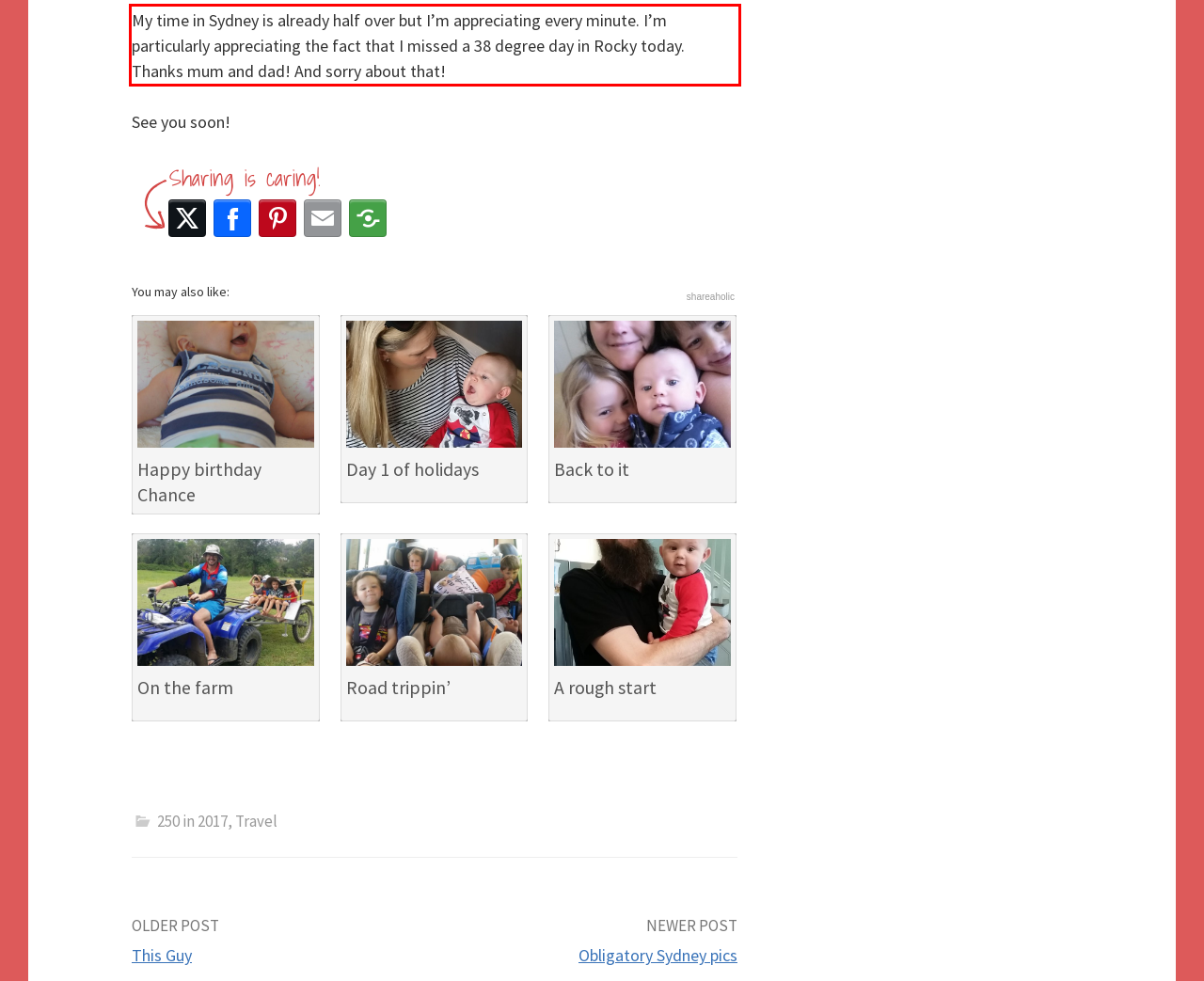Locate the red bounding box in the provided webpage screenshot and use OCR to determine the text content inside it.

My time in Sydney is already half over but I’m appreciating every minute. I’m particularly appreciating the fact that I missed a 38 degree day in Rocky today. Thanks mum and dad! And sorry about that!